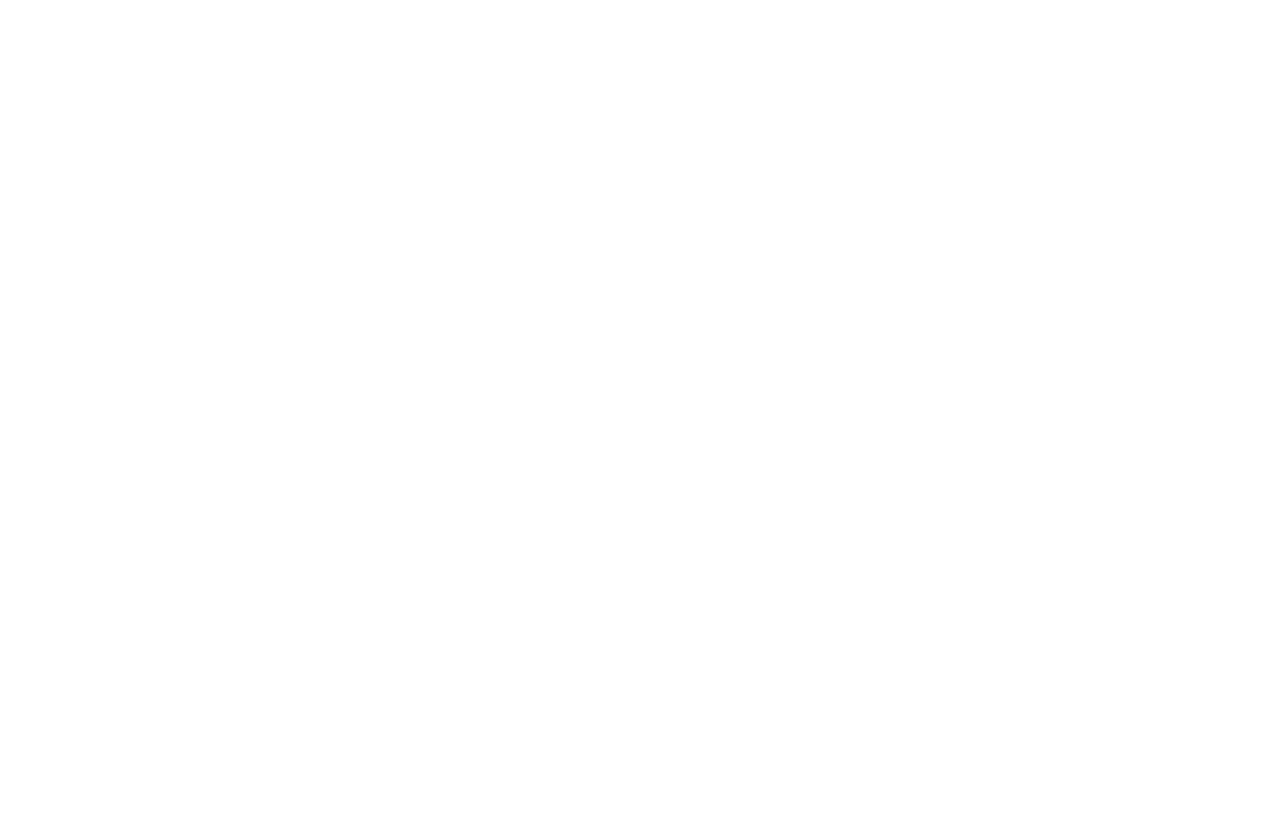Please locate the bounding box coordinates of the element that should be clicked to achieve the given instruction: "Enter your comment".

[0.261, 0.066, 0.559, 0.218]